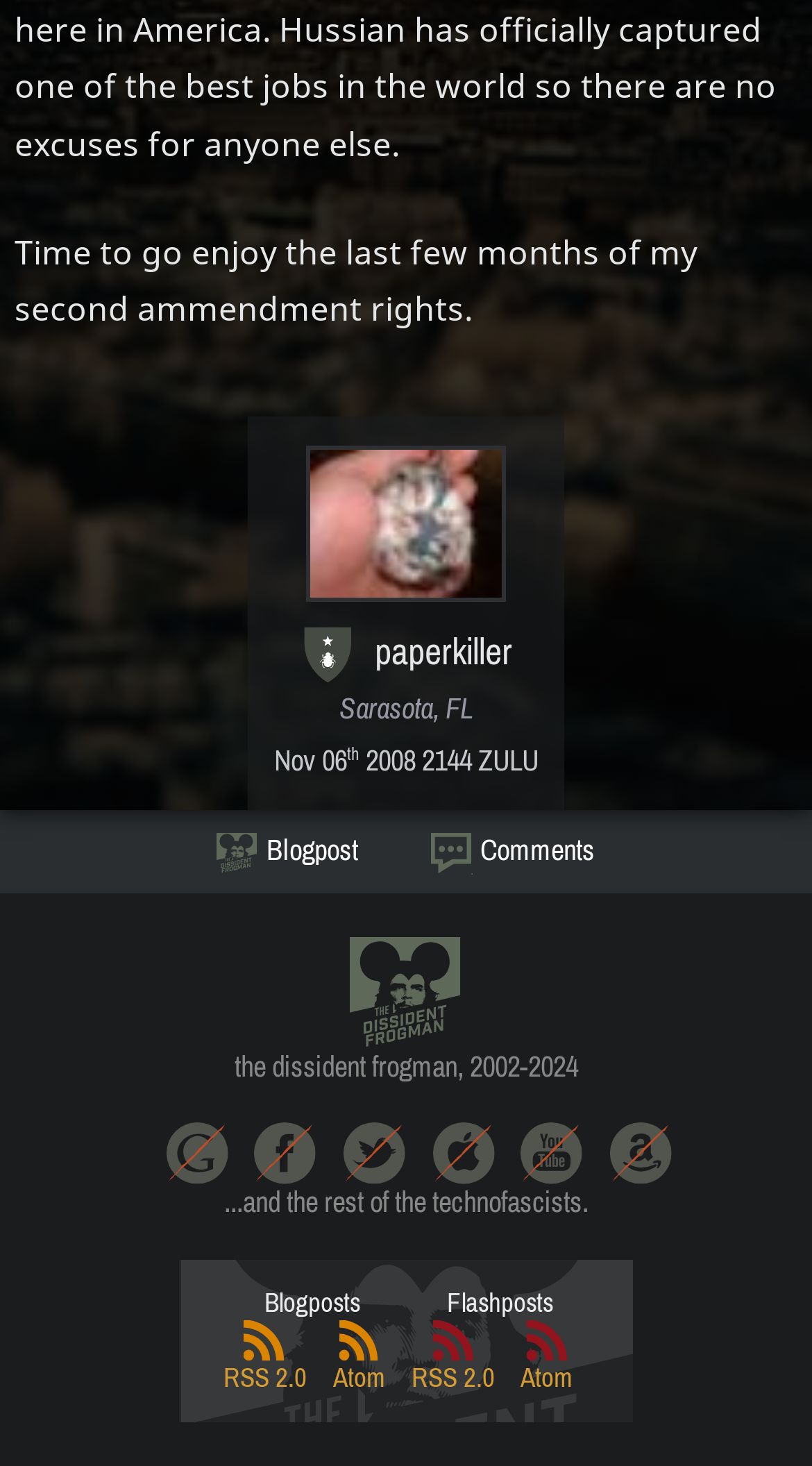Given the description "james young", determine the bounding box of the corresponding UI element.

None